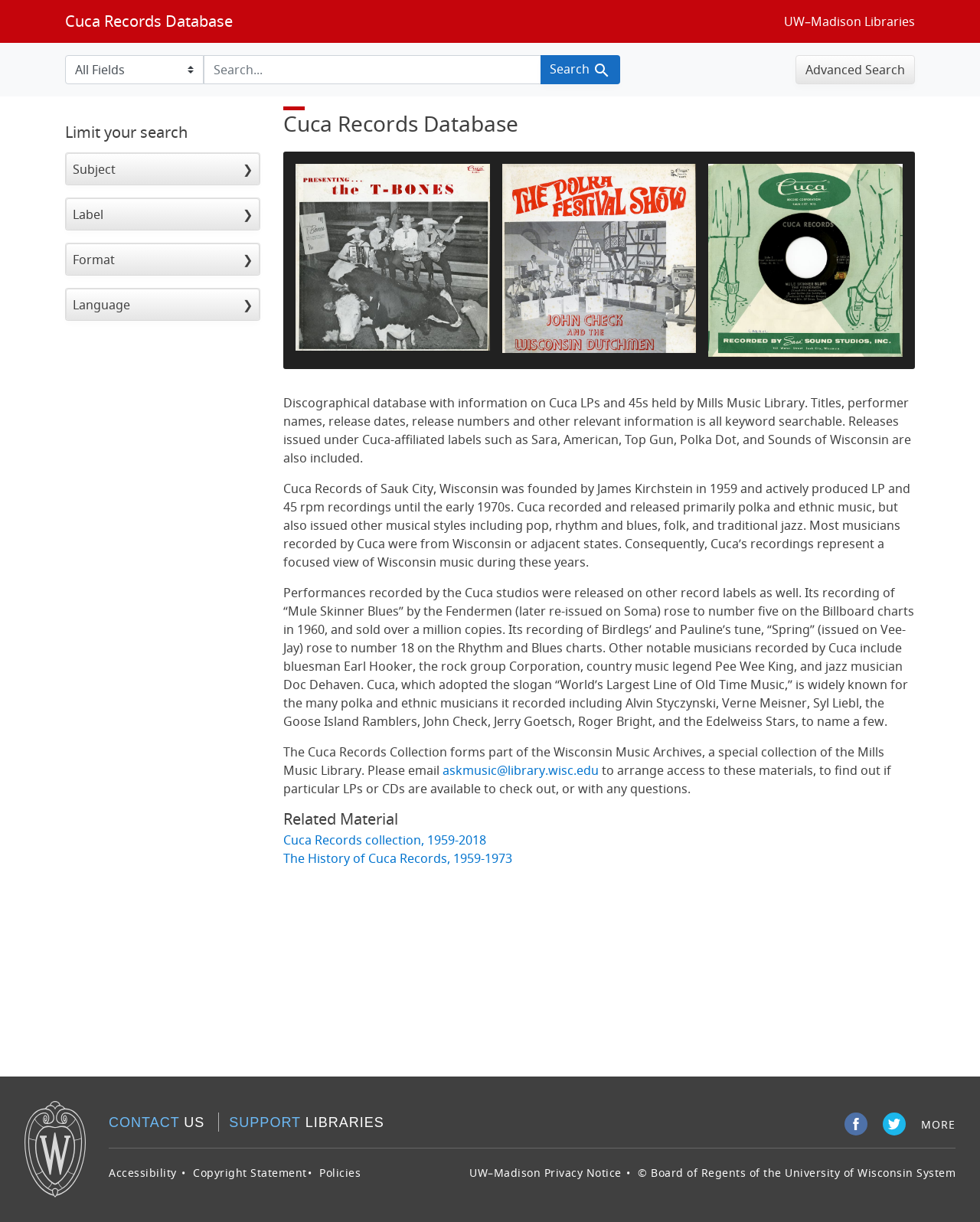Please determine and provide the text content of the webpage's heading.

Cuca Records Database